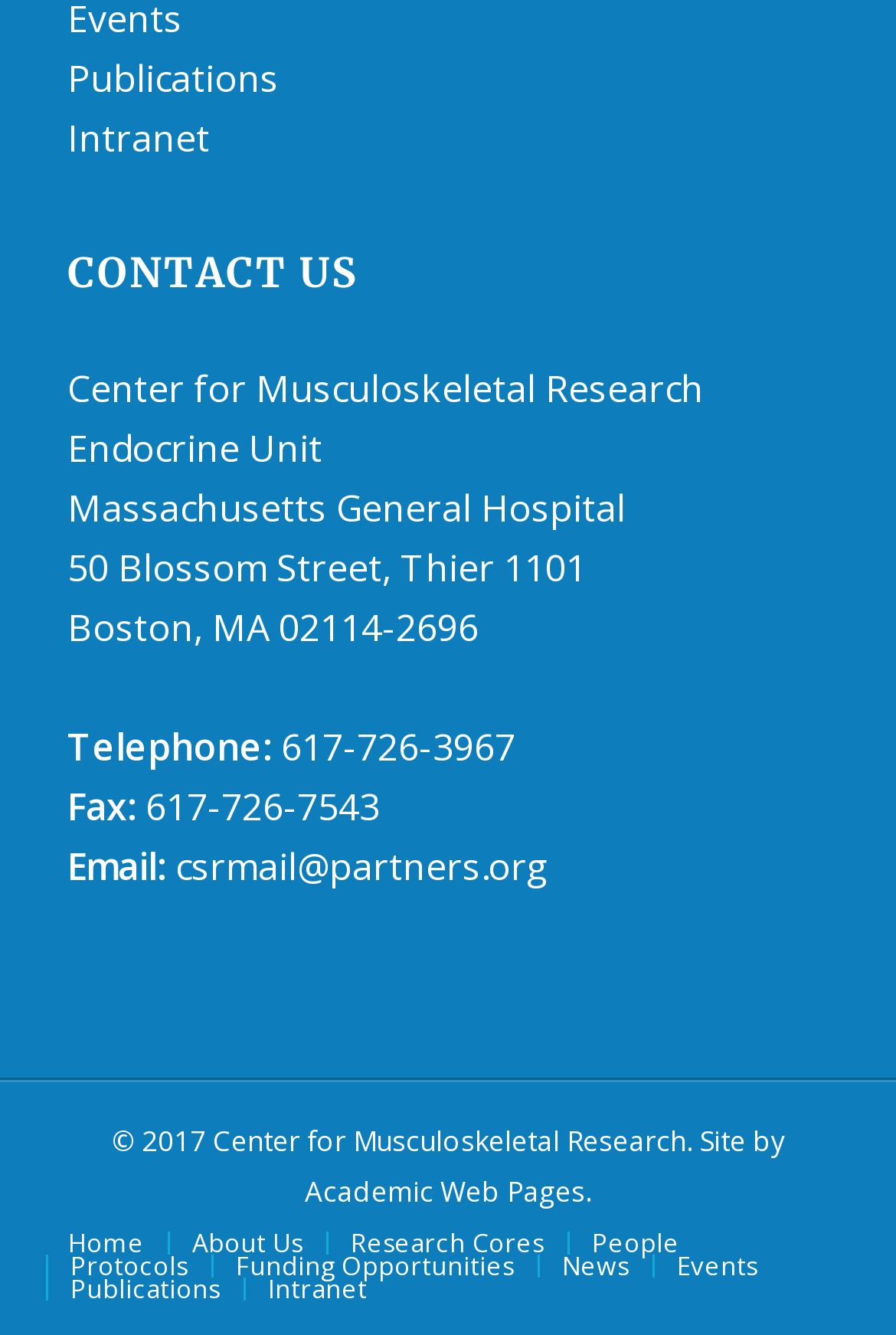Given the description of the UI element: "Academic Web Pages", predict the bounding box coordinates in the form of [left, top, right, bottom], with each value being a float between 0 and 1.

[0.34, 0.878, 0.653, 0.907]